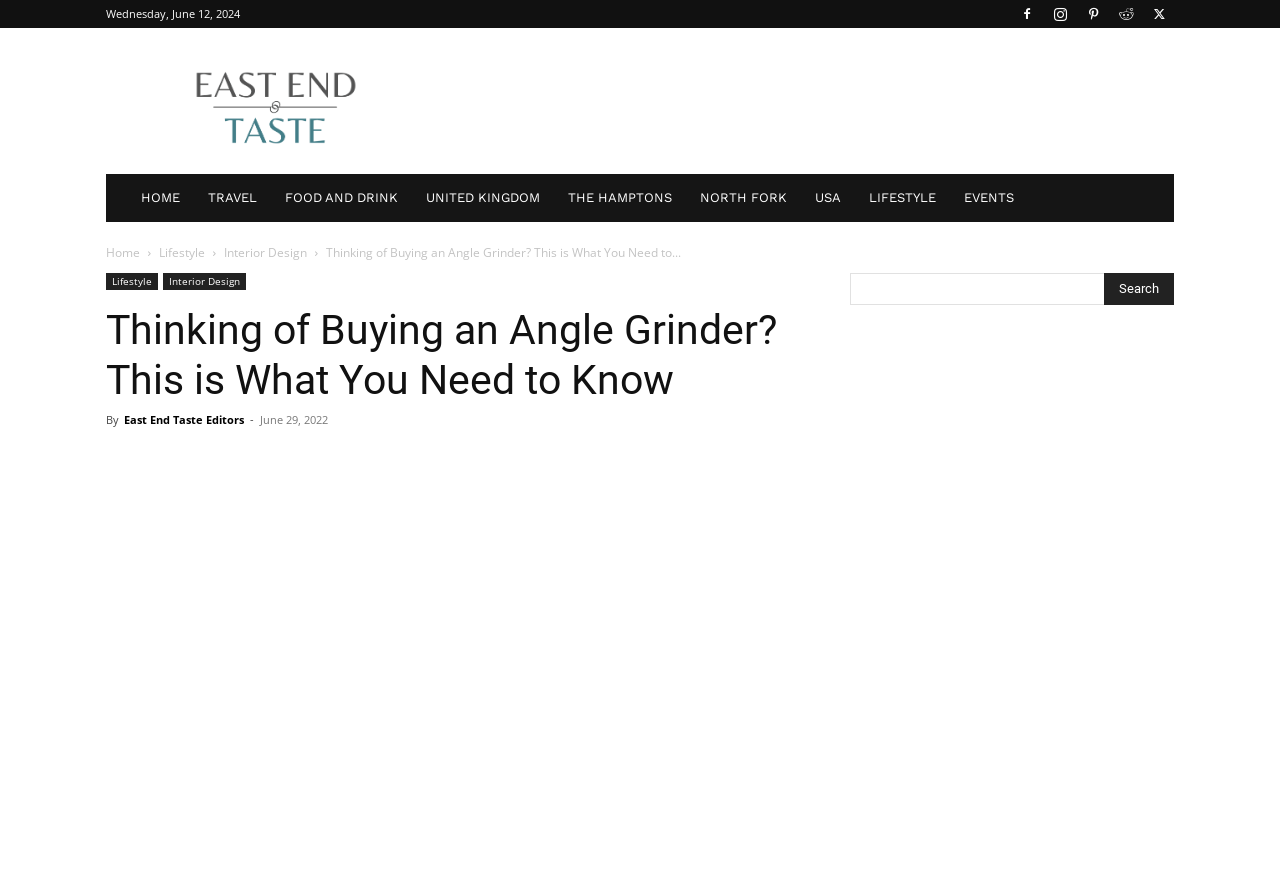Specify the bounding box coordinates of the area to click in order to execute this command: 'Click on the 'LIFESTYLE' link'. The coordinates should consist of four float numbers ranging from 0 to 1, and should be formatted as [left, top, right, bottom].

[0.668, 0.194, 0.742, 0.248]